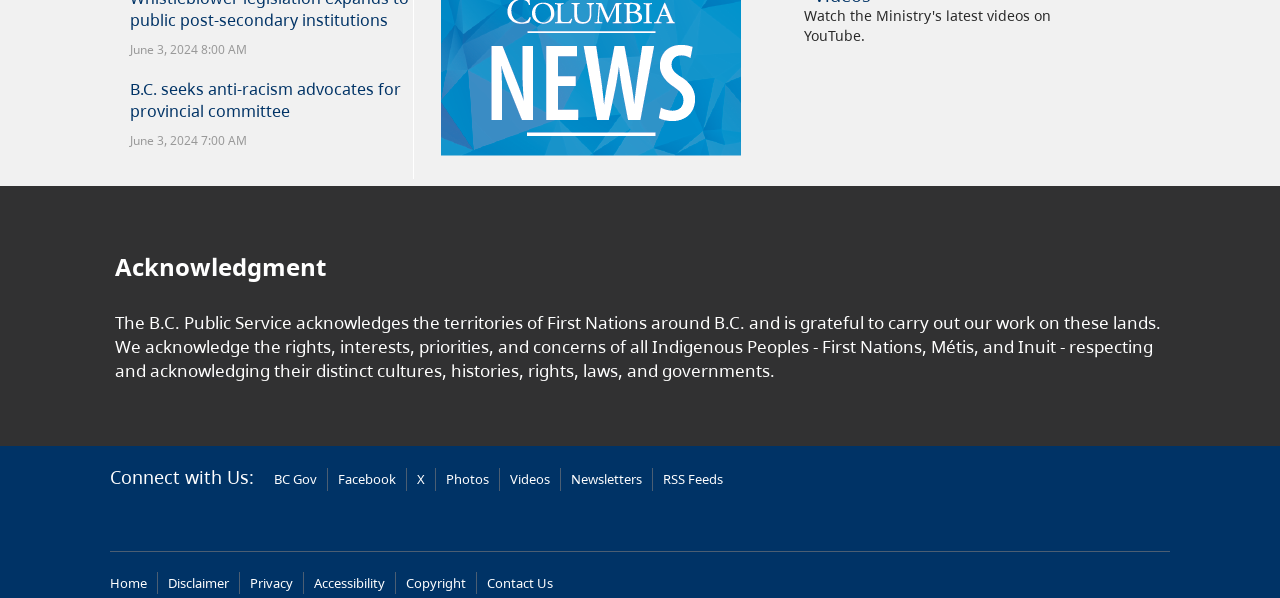Determine the bounding box coordinates for the HTML element described here: "BC Gov".

[0.214, 0.786, 0.248, 0.817]